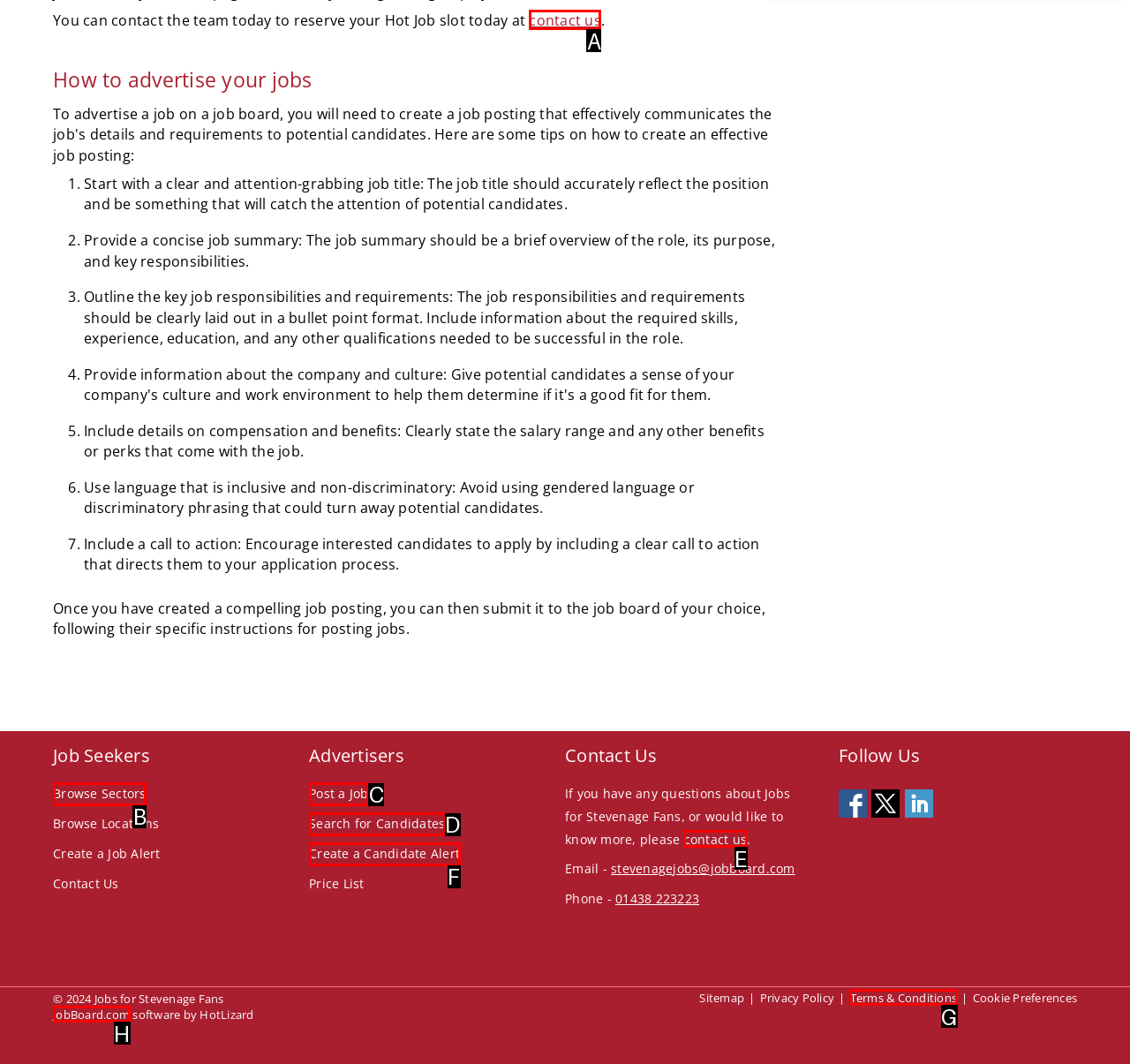What letter corresponds to the UI element to complete this task: view terms and conditions
Answer directly with the letter.

G